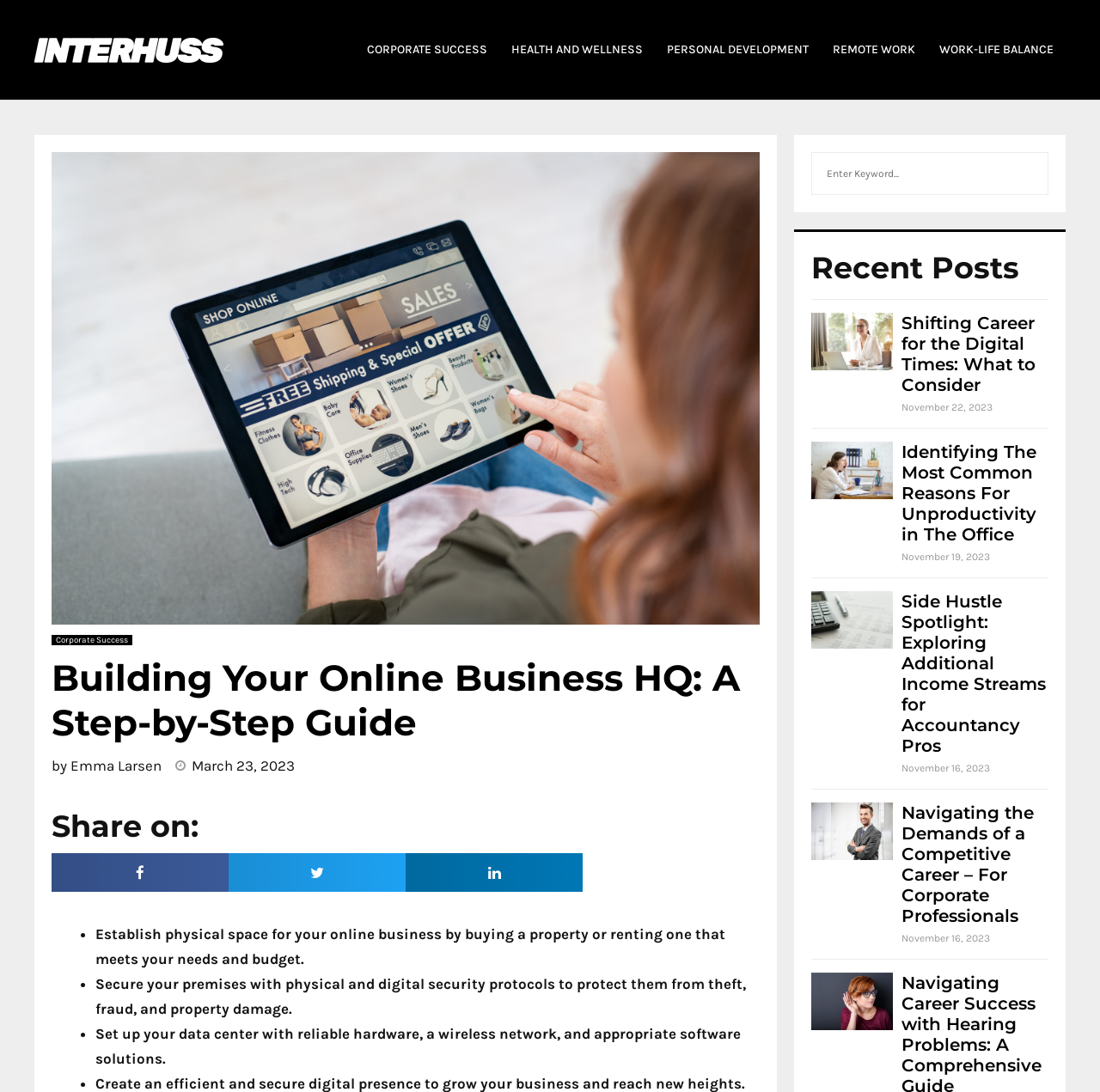What is the purpose of the search box?
Answer briefly with a single word or phrase based on the image.

To search the website